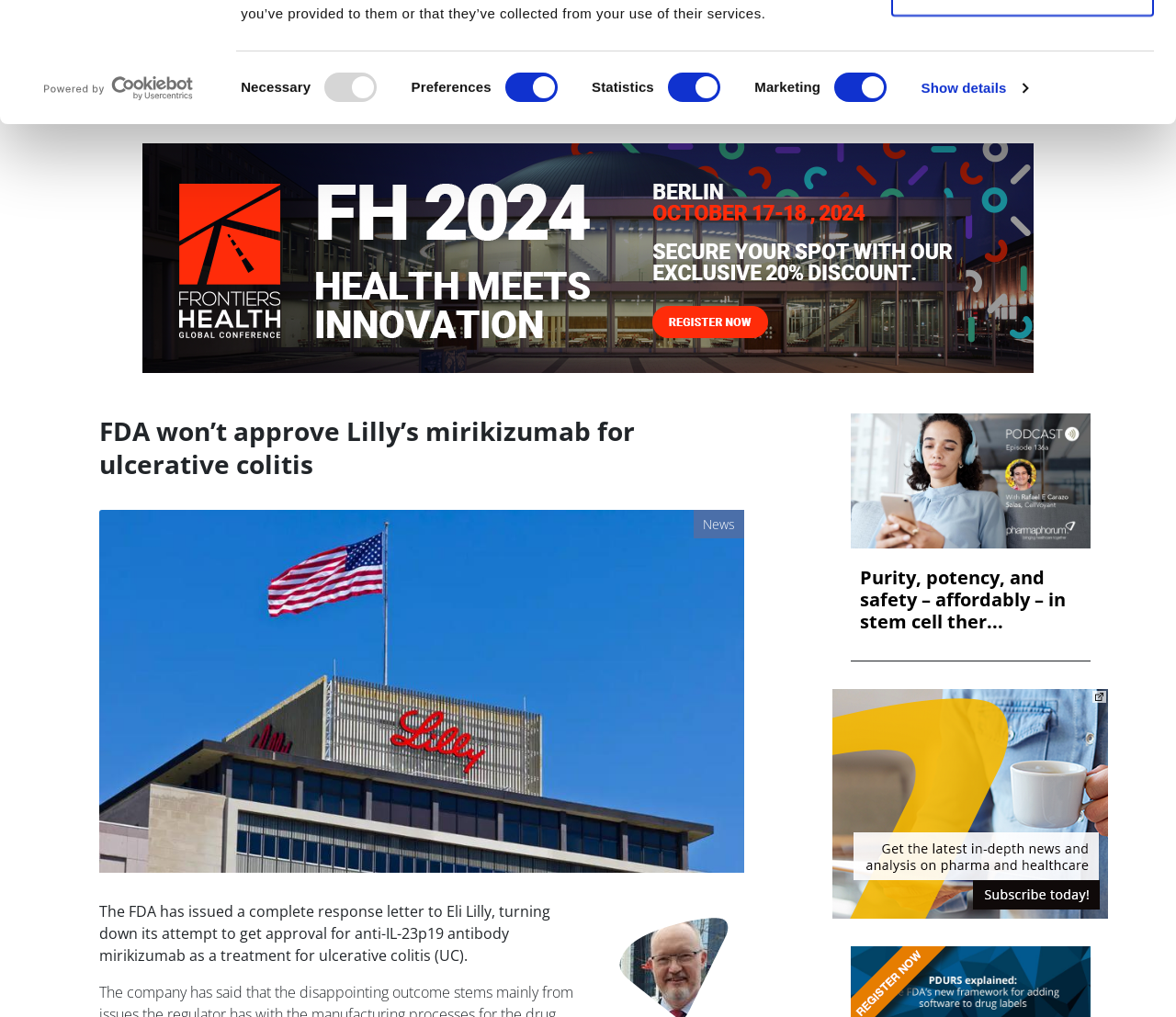Can you specify the bounding box coordinates for the region that should be clicked to fulfill this instruction: "Explore the 'ABOUT US' category".

None